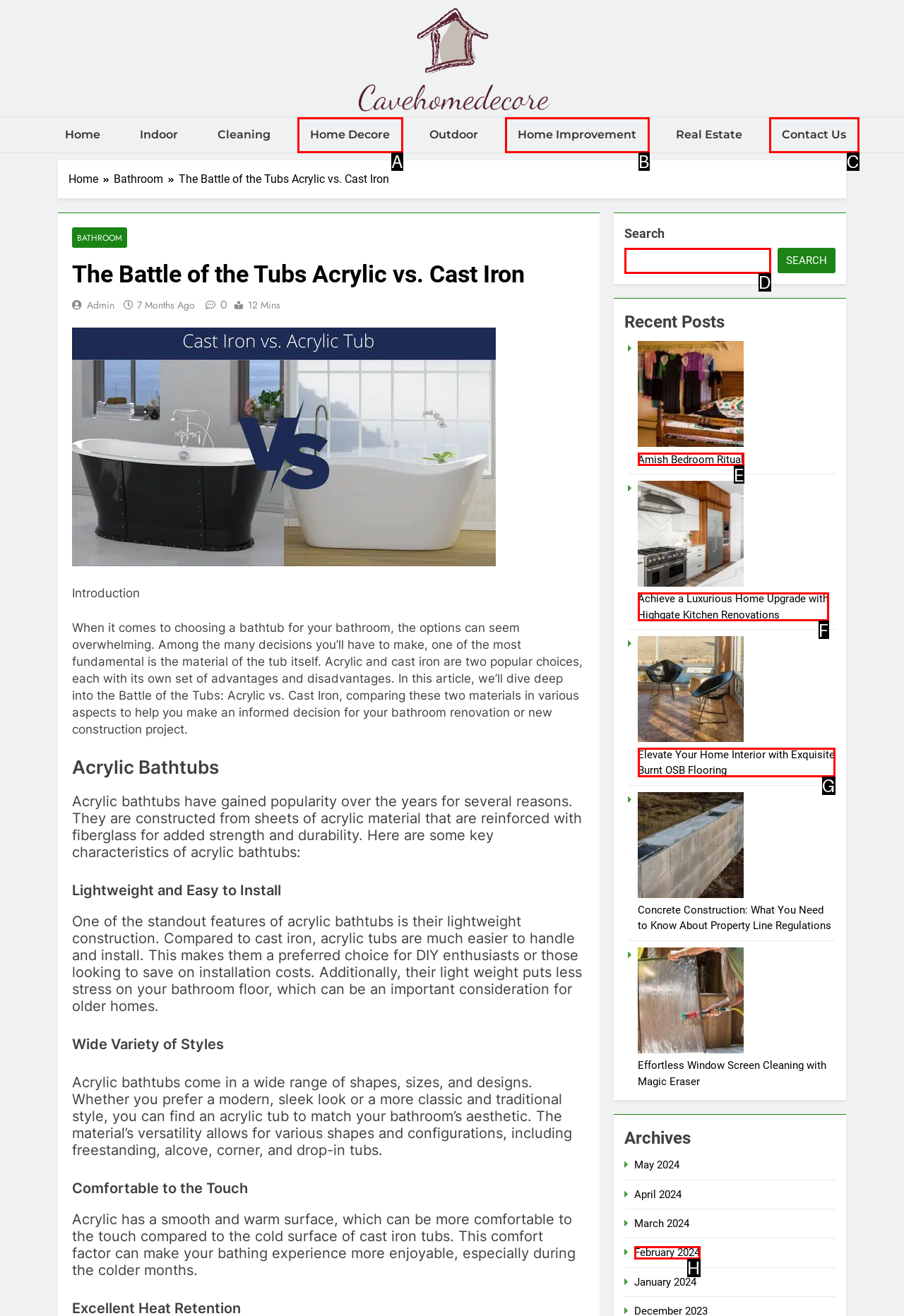Match the element description: parent_node: SEARCH name="s" to the correct HTML element. Answer with the letter of the selected option.

D